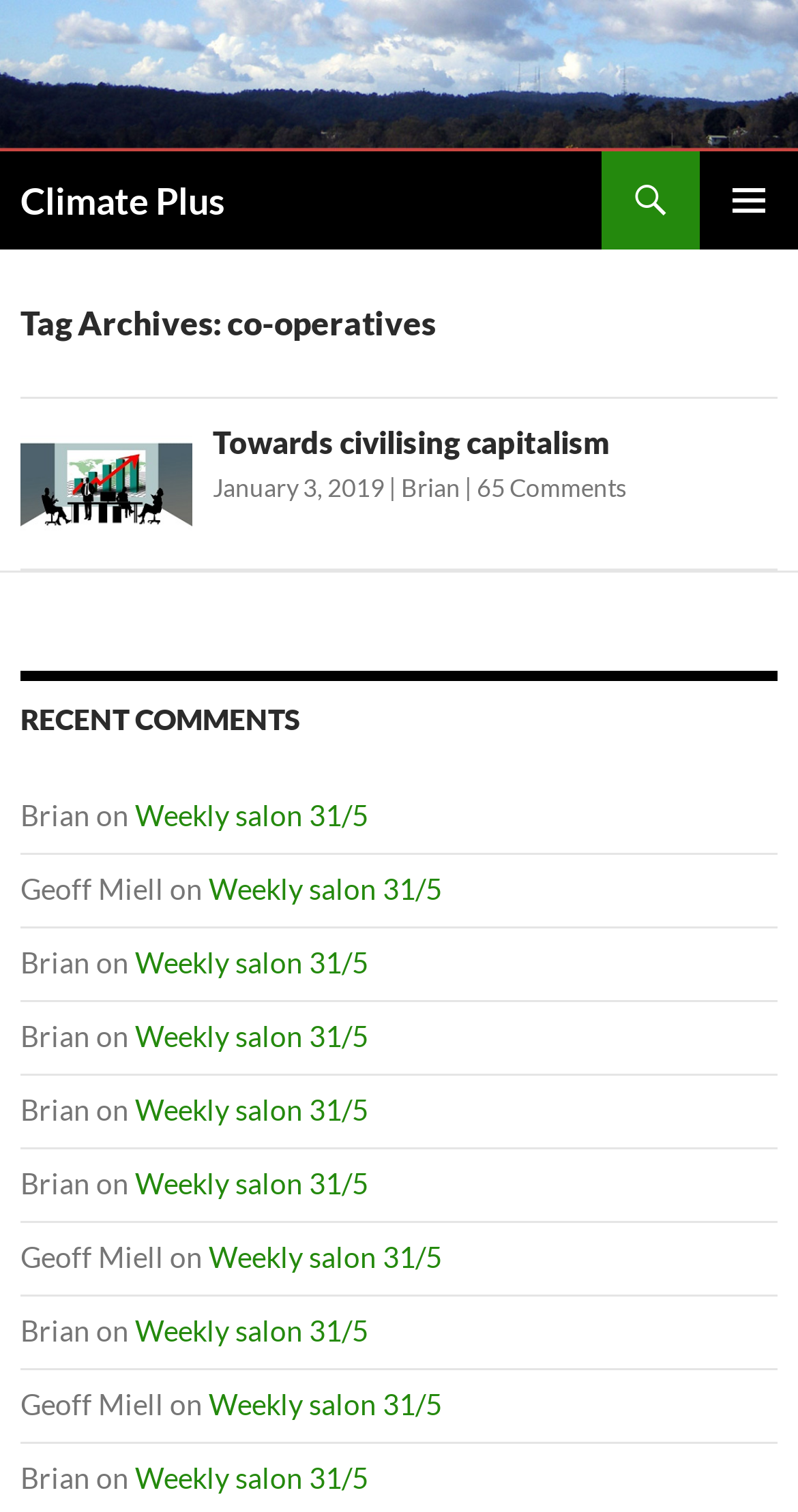Could you specify the bounding box coordinates for the clickable section to complete the following instruction: "Read the article 'Towards civilising capitalism'"?

[0.267, 0.28, 0.764, 0.304]